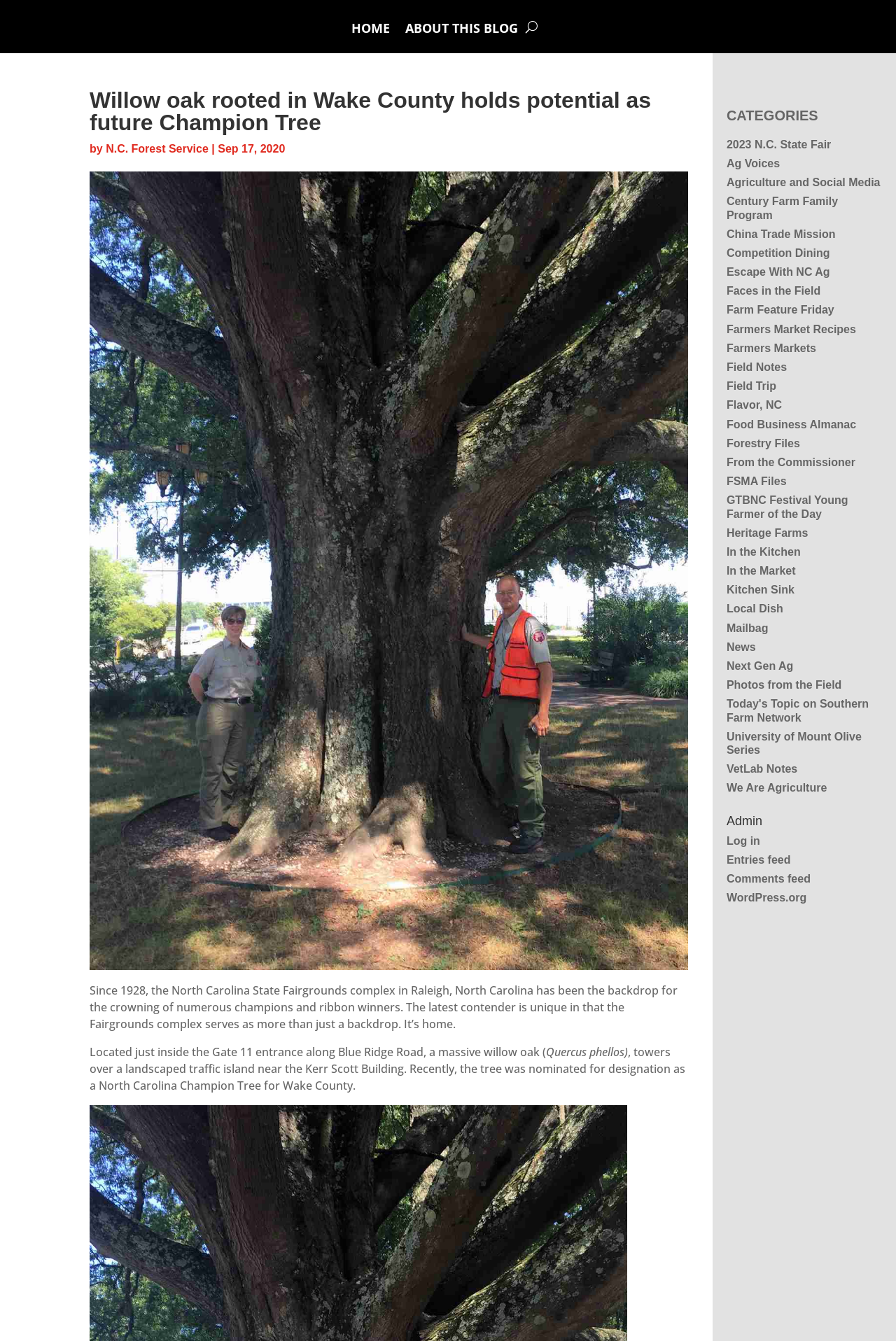How many links are there in the categories section?
Based on the image content, provide your answer in one word or a short phrase.

24